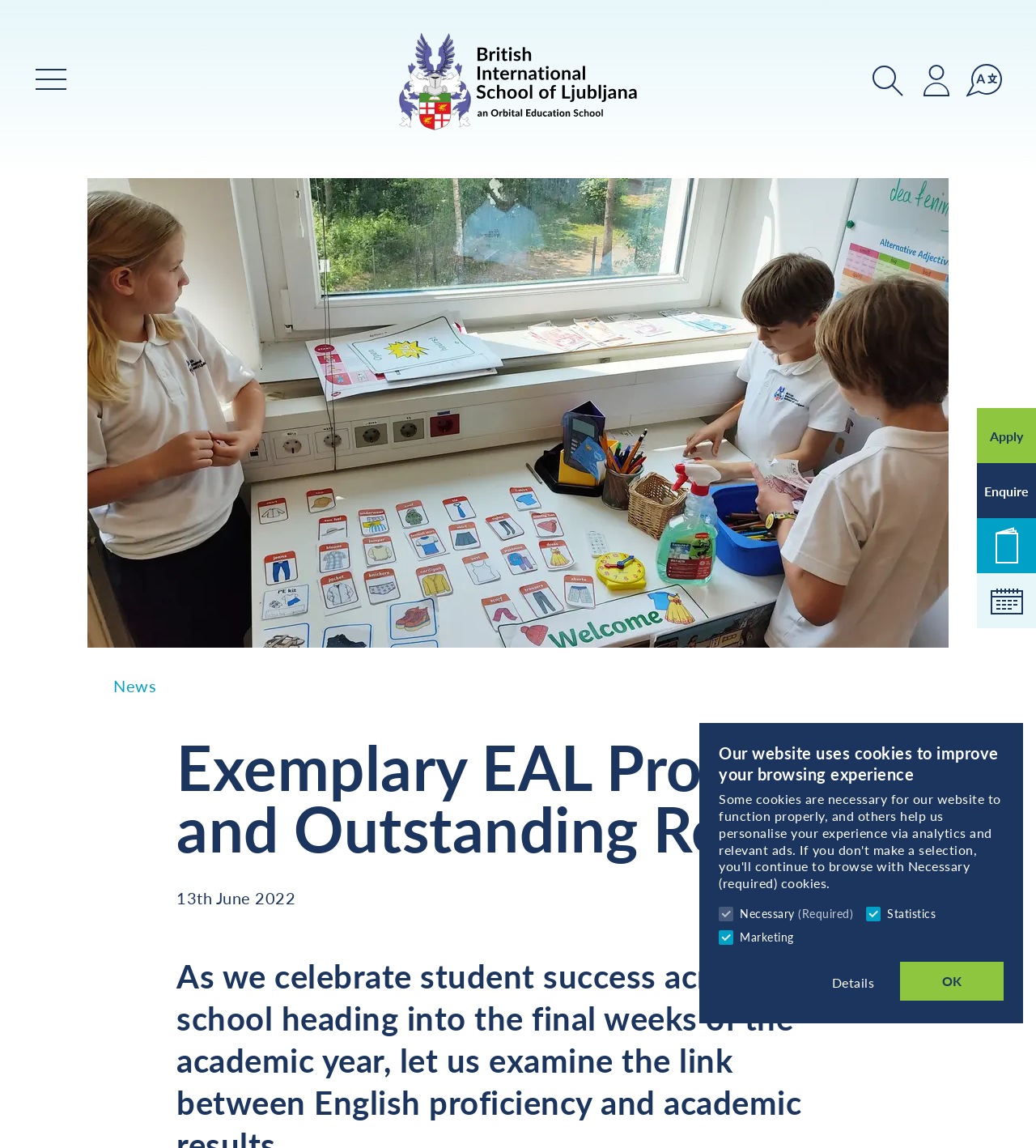Predict the bounding box coordinates of the area that should be clicked to accomplish the following instruction: "Click the Apply link". The bounding box coordinates should consist of four float numbers between 0 and 1, i.e., [left, top, right, bottom].

[0.943, 0.355, 1.0, 0.403]